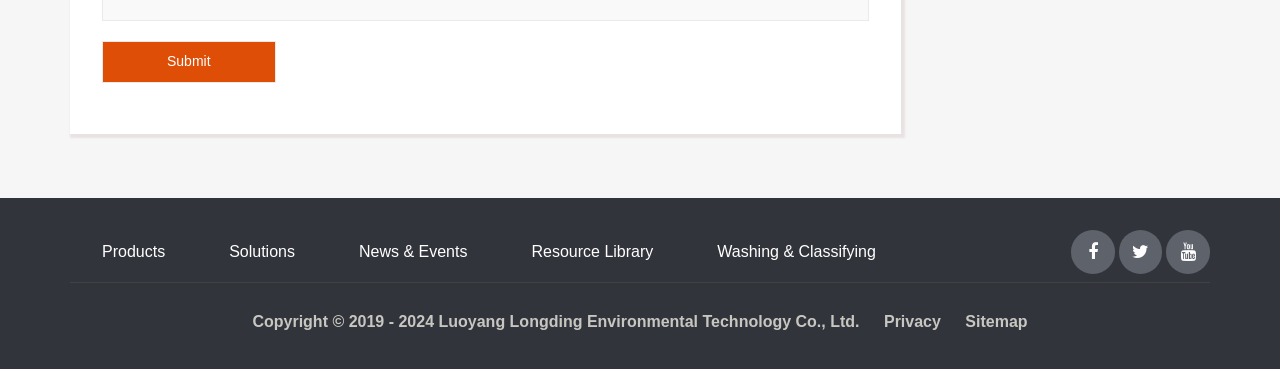Locate the bounding box coordinates of the element I should click to achieve the following instruction: "View Resource Library".

[0.415, 0.658, 0.51, 0.704]